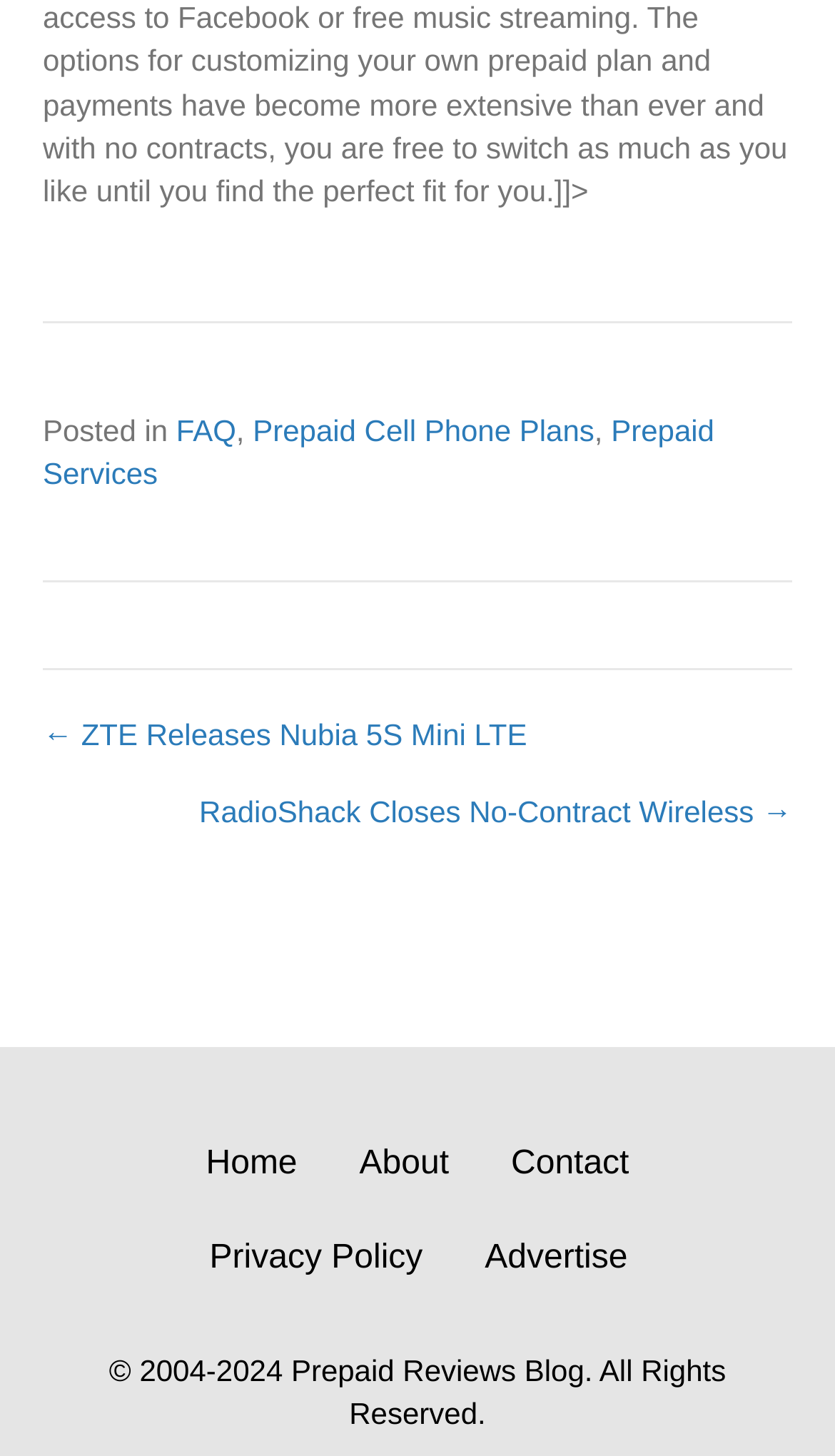What is the category of the post?
Please give a detailed and elaborate answer to the question.

The category of the post can be determined by looking at the links above the navigation 'Posts'. The links are 'FAQ', 'Prepaid Cell Phone Plans', and 'Prepaid Services', which are separated by commas. These links indicate the categories that the post belongs to.